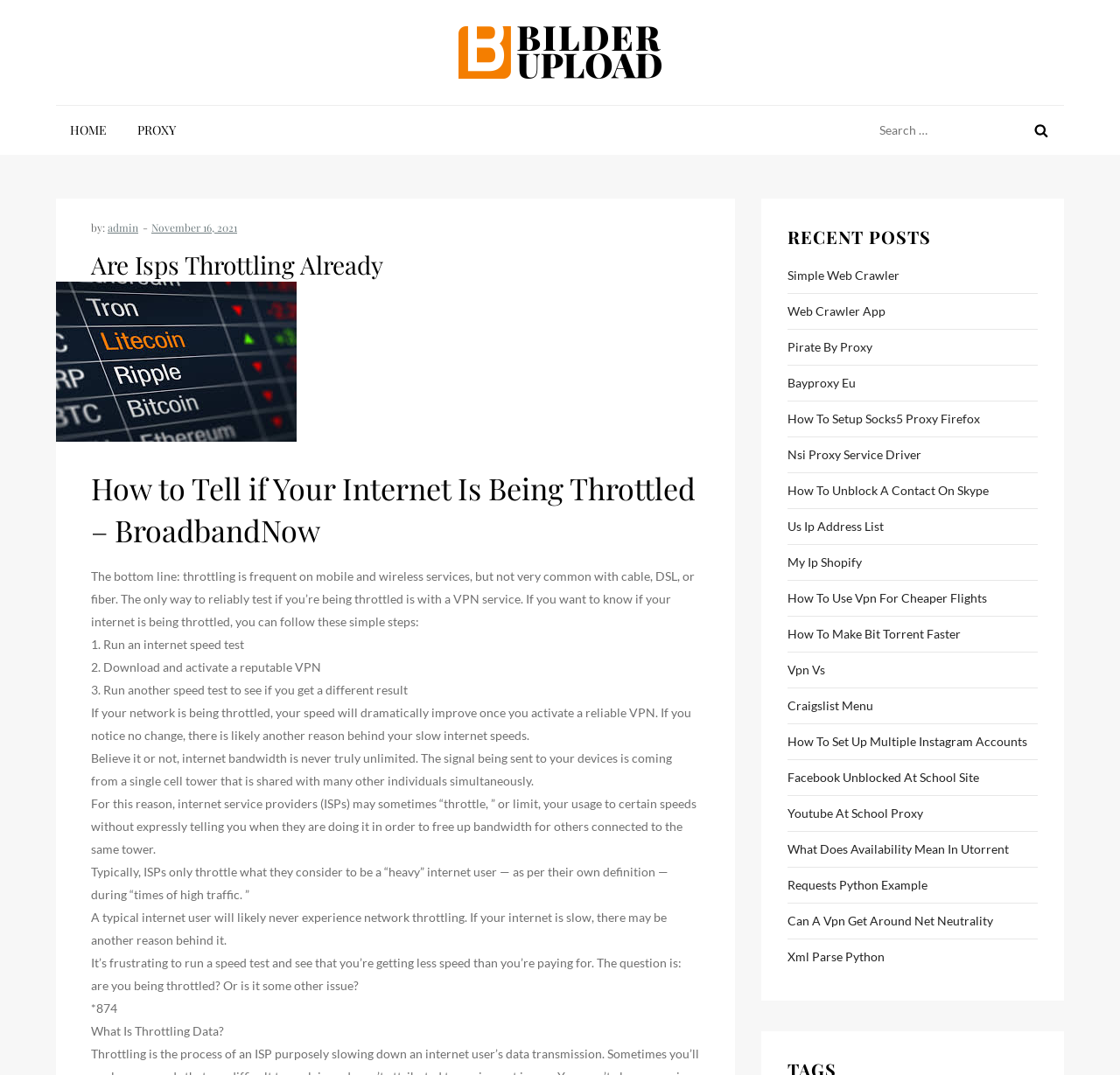Determine the bounding box coordinates of the clickable element to complete this instruction: "Search for something". Provide the coordinates in the format of four float numbers between 0 and 1, [left, top, right, bottom].

[0.777, 0.098, 0.95, 0.144]